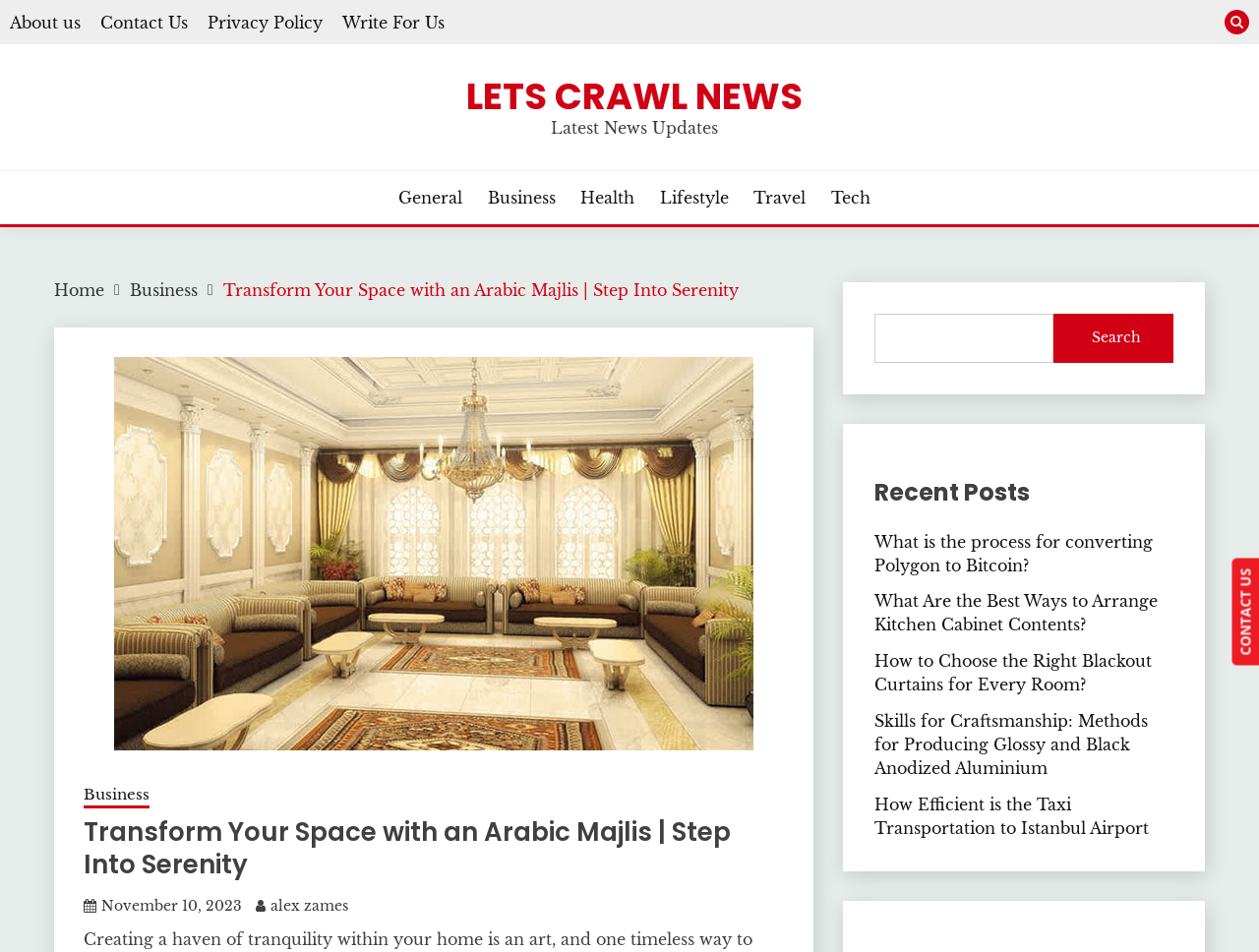Find the bounding box coordinates for the HTML element described as: "Business". The coordinates should consist of four float values between 0 and 1, i.e., [left, top, right, bottom].

[0.387, 0.195, 0.441, 0.22]